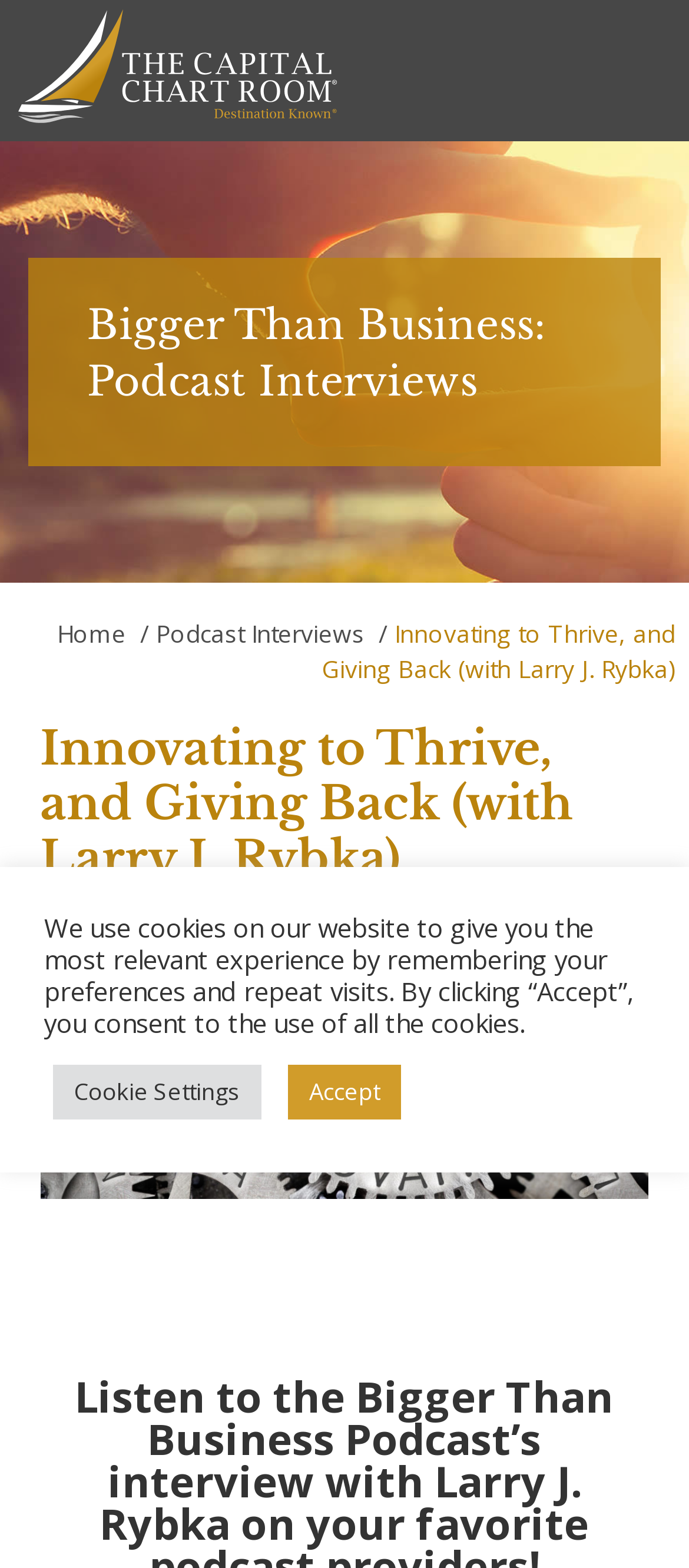Create a detailed narrative describing the layout and content of the webpage.

The webpage appears to be a podcast episode page, with a focus on innovation and business. At the top left, there is a link and an image, likely a logo or a thumbnail. Below this, there is a layout table that spans the entire width of the page, taking up about a third of the screen.

On the top section of the layout table, there is a heading that reads "Bigger Than Business: Podcast Interviews", indicating that this is a podcast episode page. To the right of this heading, there are three links: "Home", "Podcast Interviews", and the title of the current episode, "Innovating to Thrive, and Giving Back (with Larry J. Rybka)". These links are separated by static text elements containing a non-breaking space and a forward slash.

Below the links, there is a larger heading that repeats the title of the episode, "Innovating to Thrive, and Giving Back (with Larry J. Rybka)". This heading is centered on the page and takes up about a quarter of the screen.

Underneath the heading, there is a static text element displaying the date "November 10th, 2020", indicating when the episode was published.

At the bottom of the page, there is a cookie policy notification that spans about two-thirds of the page. This notification contains a static text element explaining the use of cookies on the website, as well as two buttons: "Cookie Settings" and "Accept".